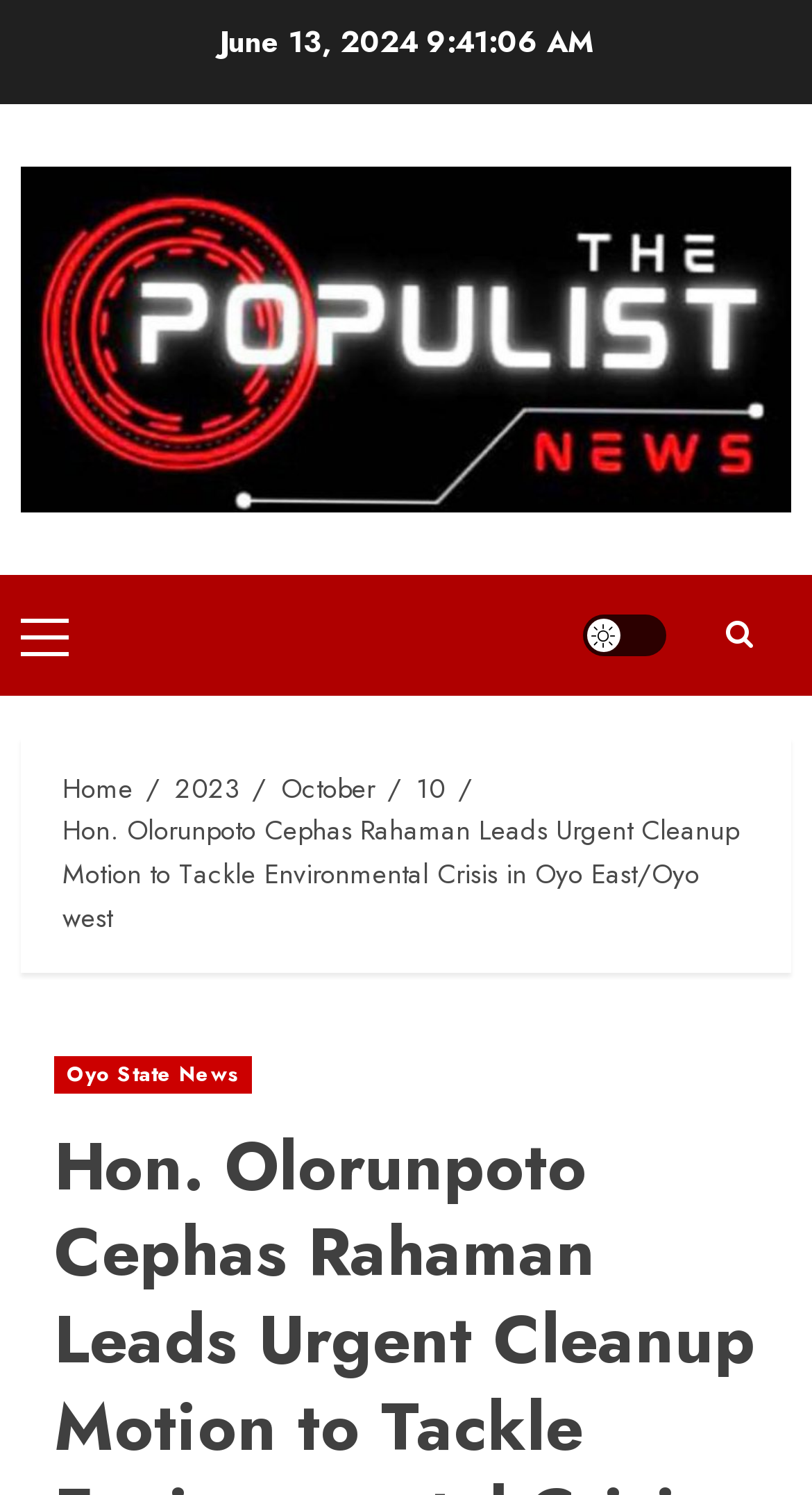Indicate the bounding box coordinates of the element that needs to be clicked to satisfy the following instruction: "View recent posts". The coordinates should be four float numbers between 0 and 1, i.e., [left, top, right, bottom].

None